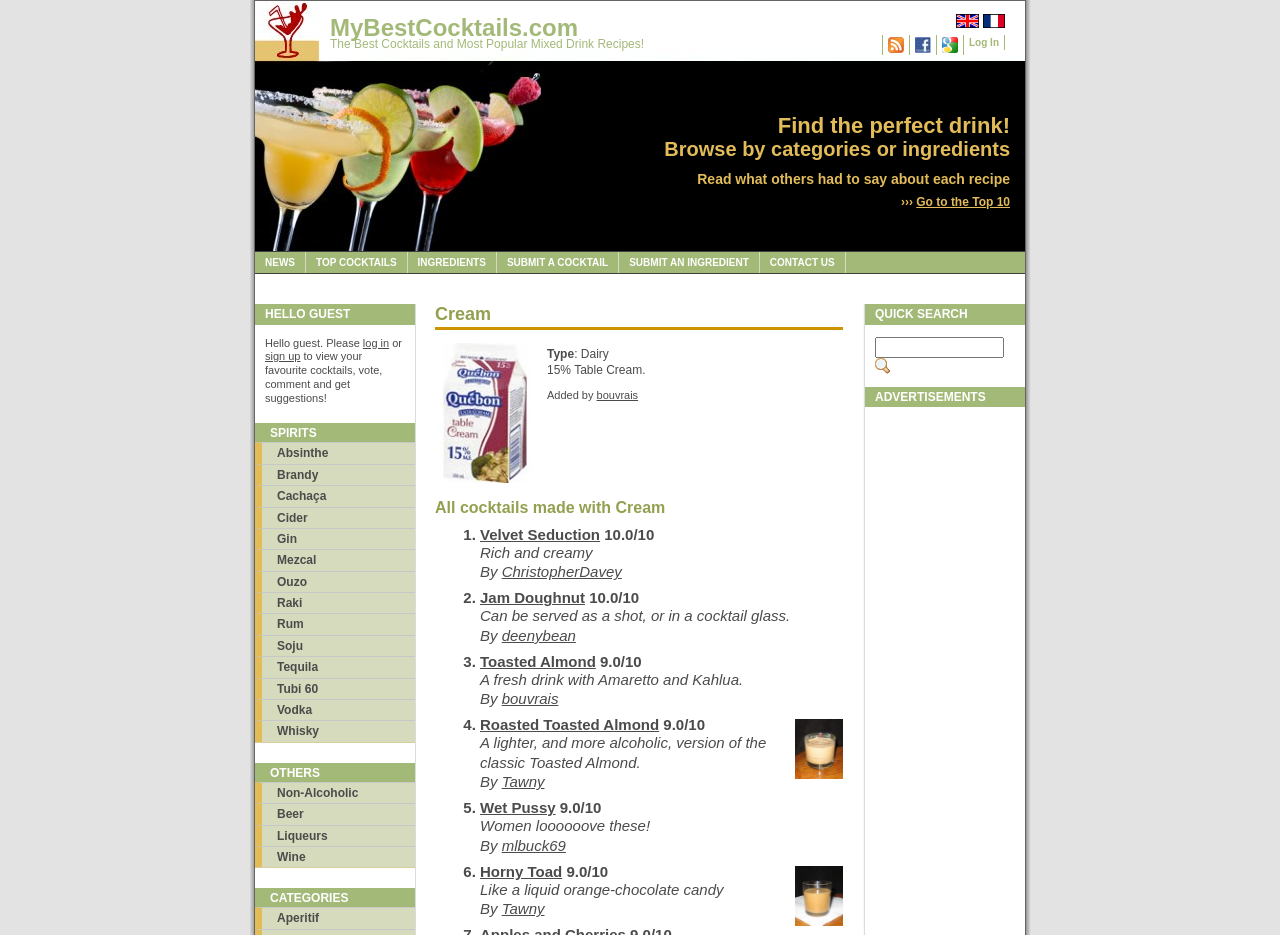Find the bounding box coordinates of the element I should click to carry out the following instruction: "Open the menu".

None